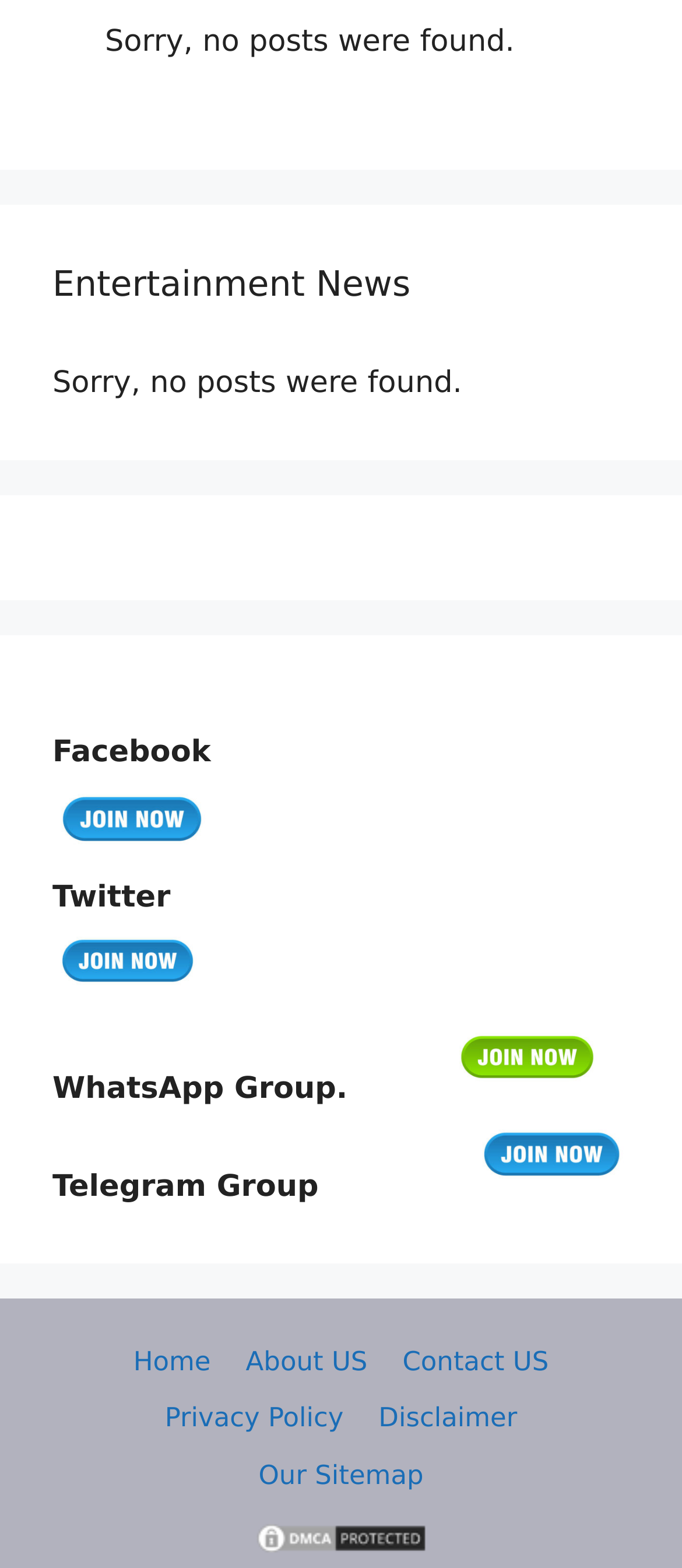Indicate the bounding box coordinates of the clickable region to achieve the following instruction: "Toggle navigation."

None